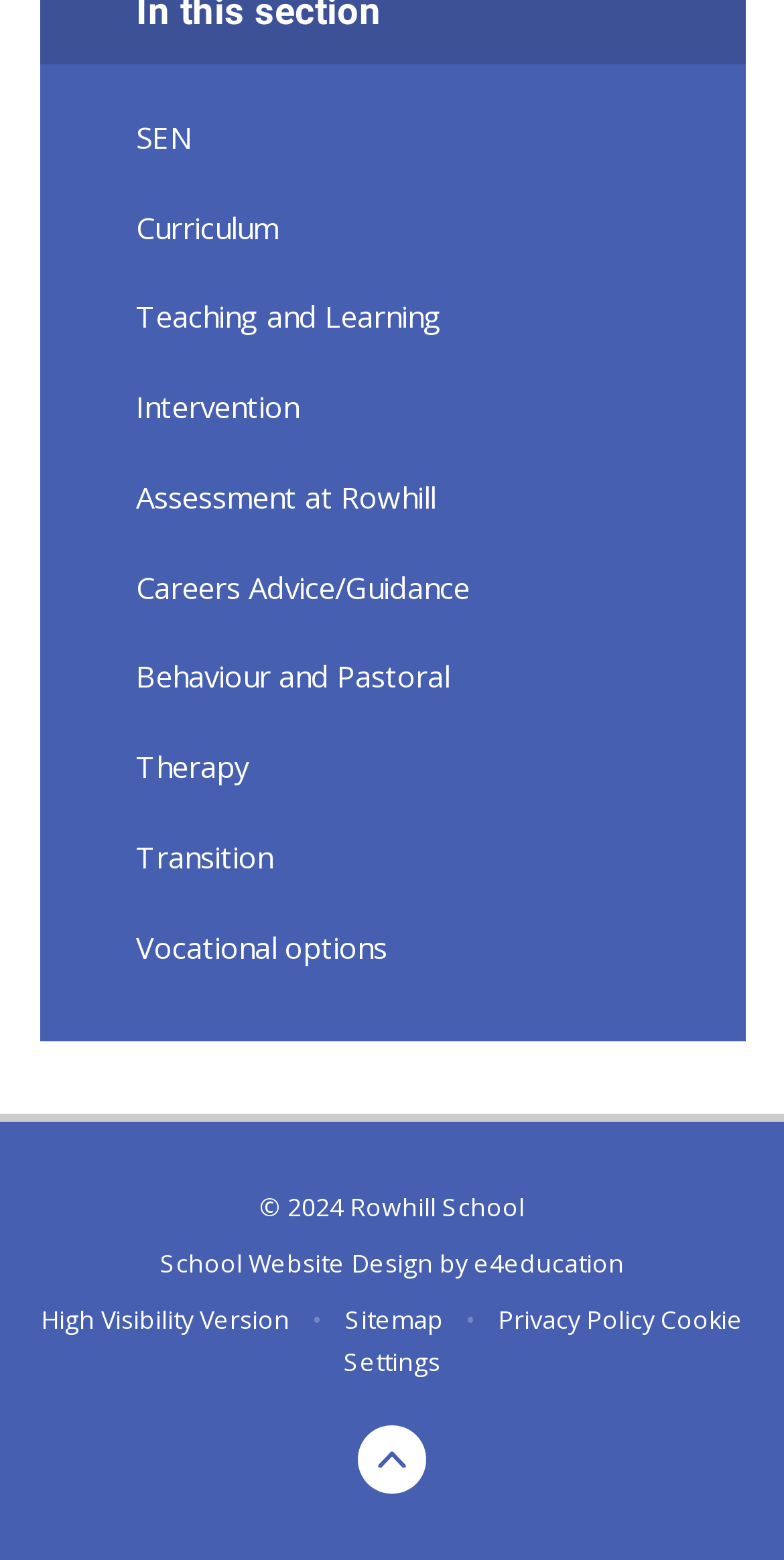Please locate the bounding box coordinates of the region I need to click to follow this instruction: "View Curriculum page".

[0.05, 0.117, 0.95, 0.175]